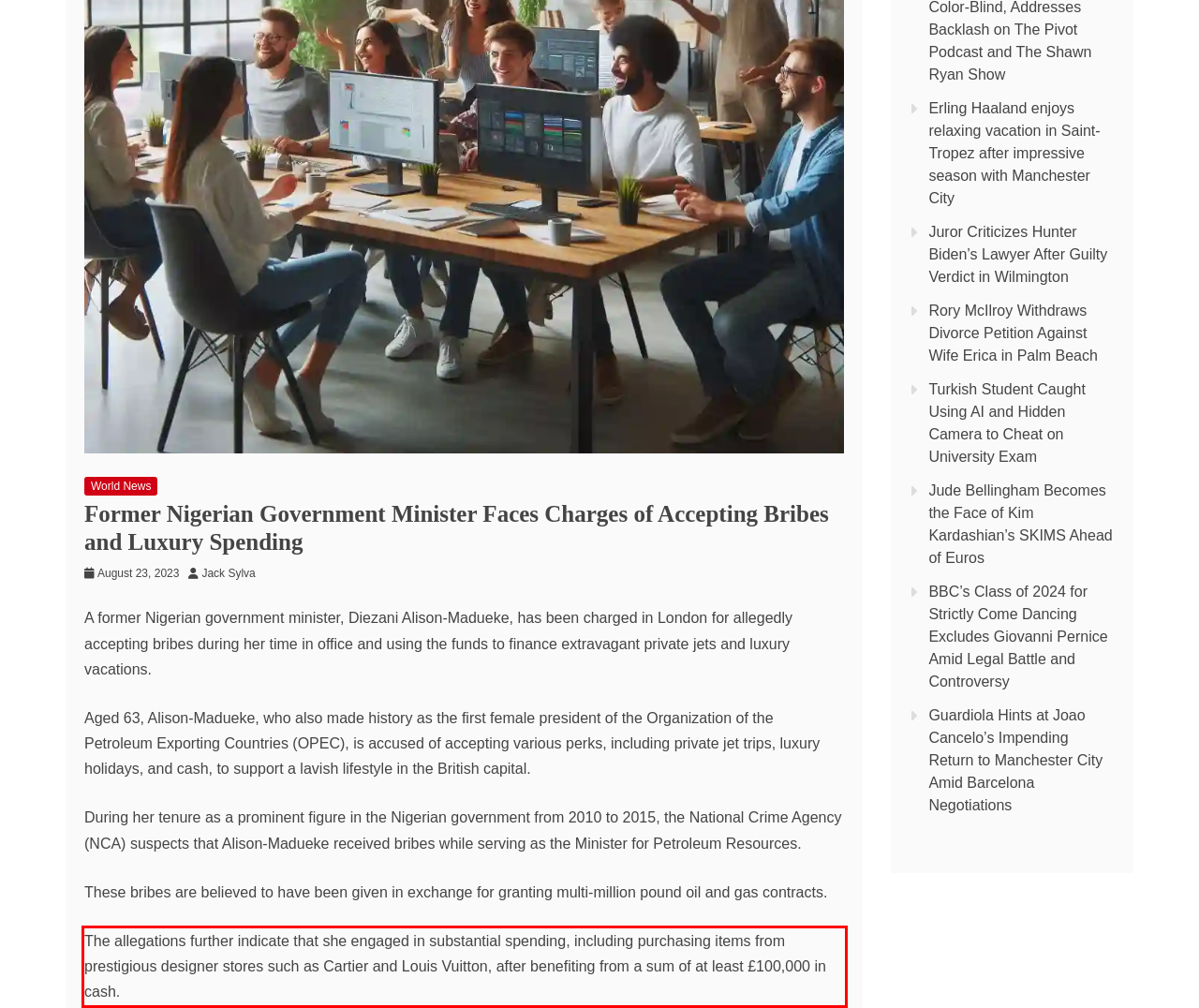The screenshot provided shows a webpage with a red bounding box. Apply OCR to the text within this red bounding box and provide the extracted content.

The allegations further indicate that she engaged in substantial spending, including purchasing items from prestigious designer stores such as Cartier and Louis Vuitton, after benefiting from a sum of at least £100,000 in cash.